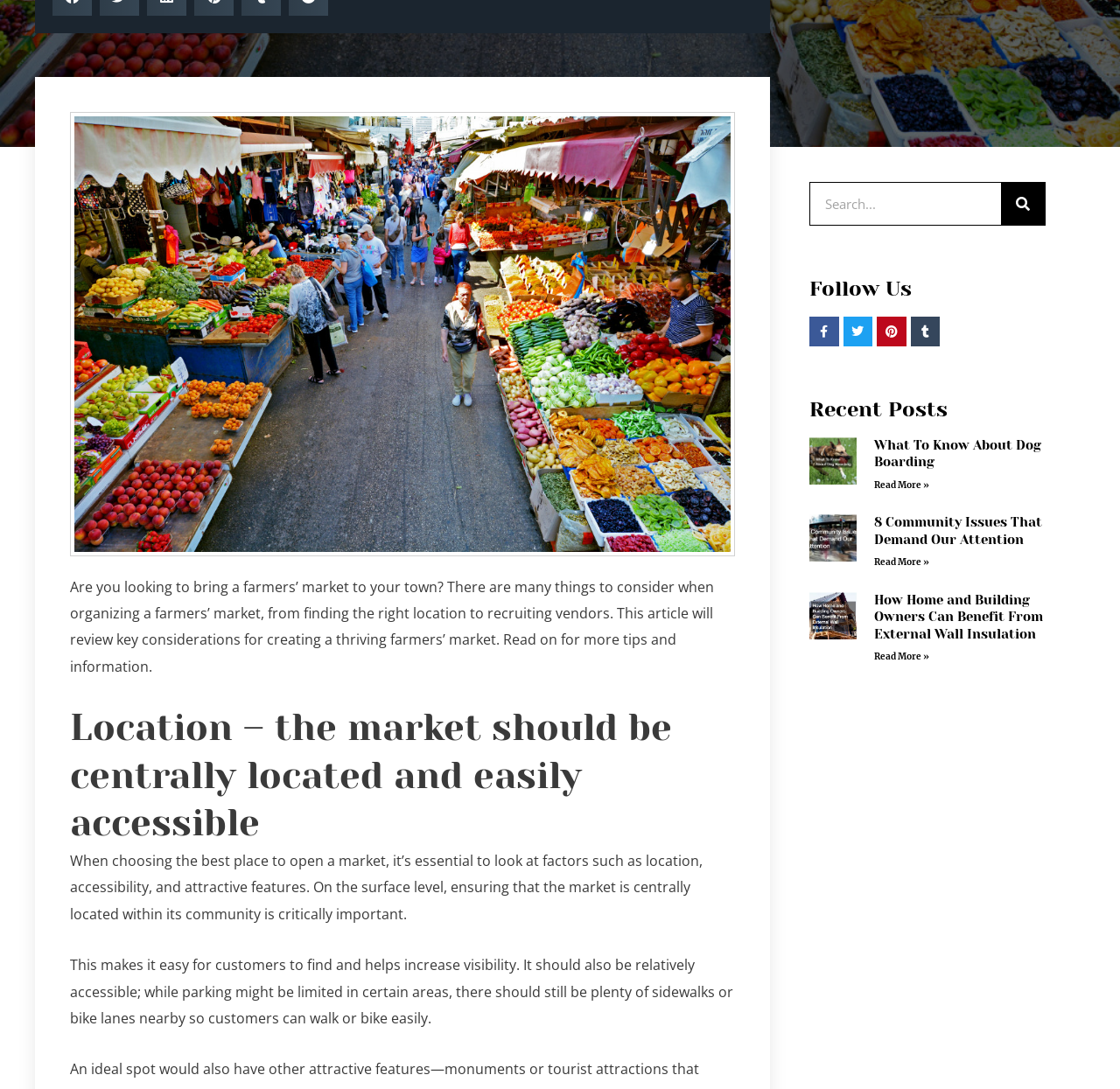Locate the bounding box coordinates of the UI element described by: "Read More »". The bounding box coordinates should consist of four float numbers between 0 and 1, i.e., [left, top, right, bottom].

[0.78, 0.44, 0.83, 0.451]